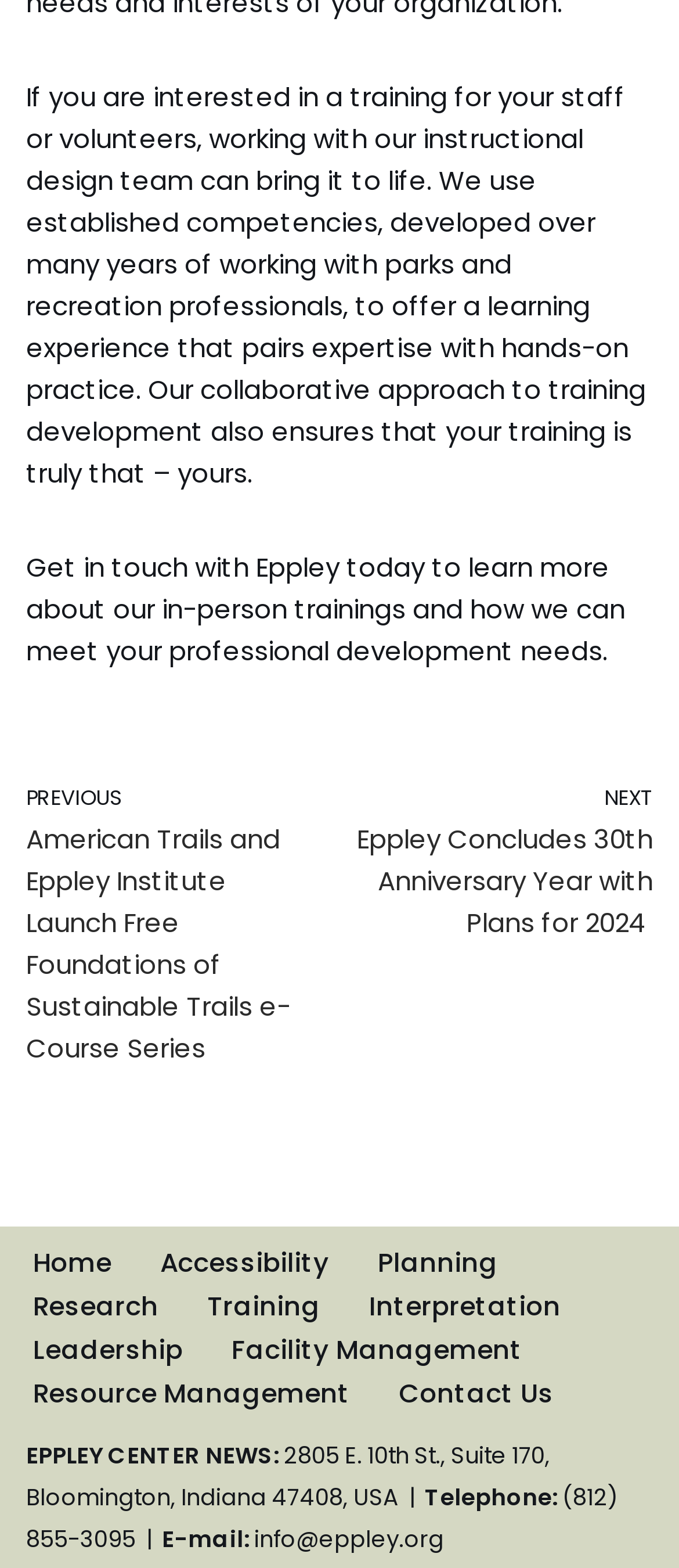What is the contact information of Eppley Institute?
Offer a detailed and exhaustive answer to the question.

The contact information of Eppley Institute is provided at the bottom of the webpage, which includes their address at 2805 E. 10th St., Suite 170, Bloomington, Indiana 47408, USA, phone number (812) 855-3095, and email address info@eppley.org.